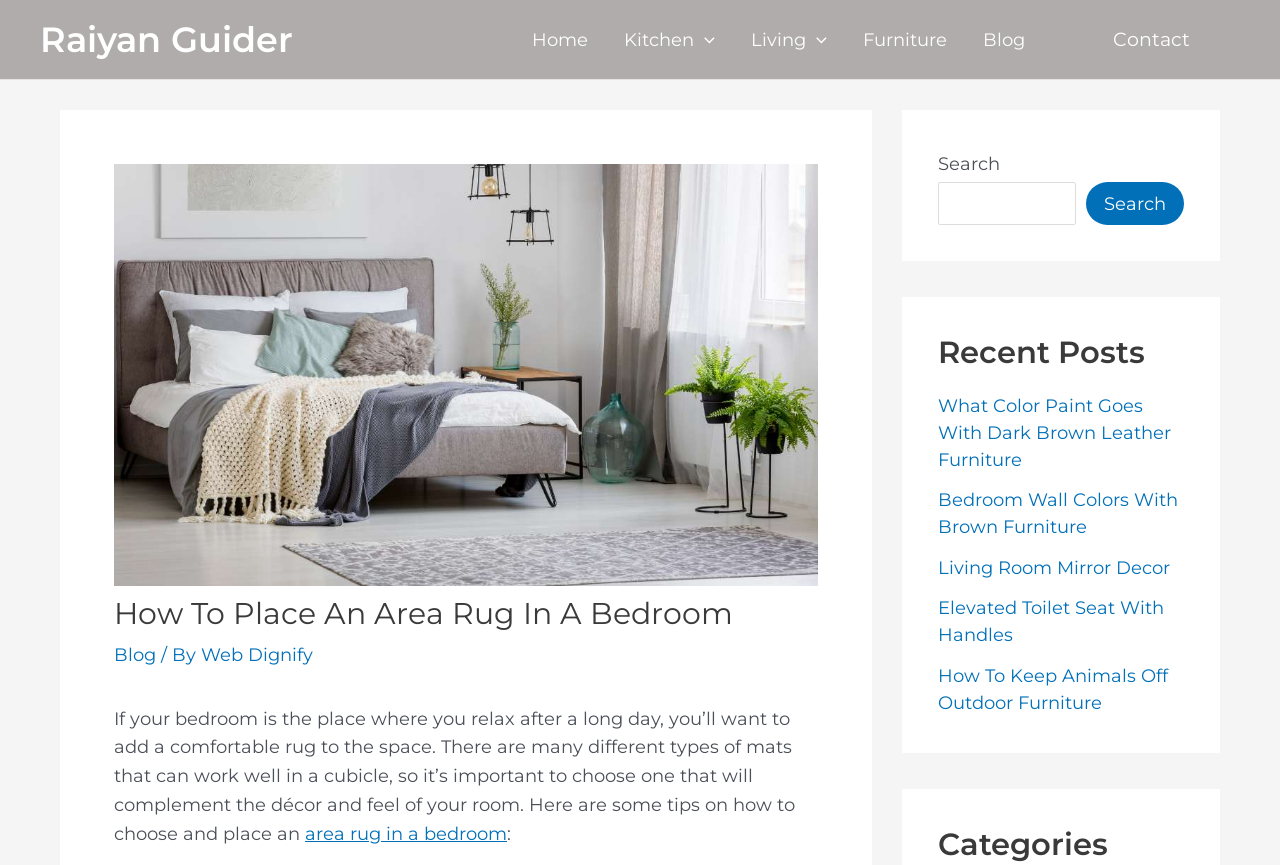What is the author of the blog post?
Can you offer a detailed and complete answer to this question?

I found the author's name by looking at the link element with the text 'Raiyan Guider' at the top of the webpage, which is likely to be the author's name.